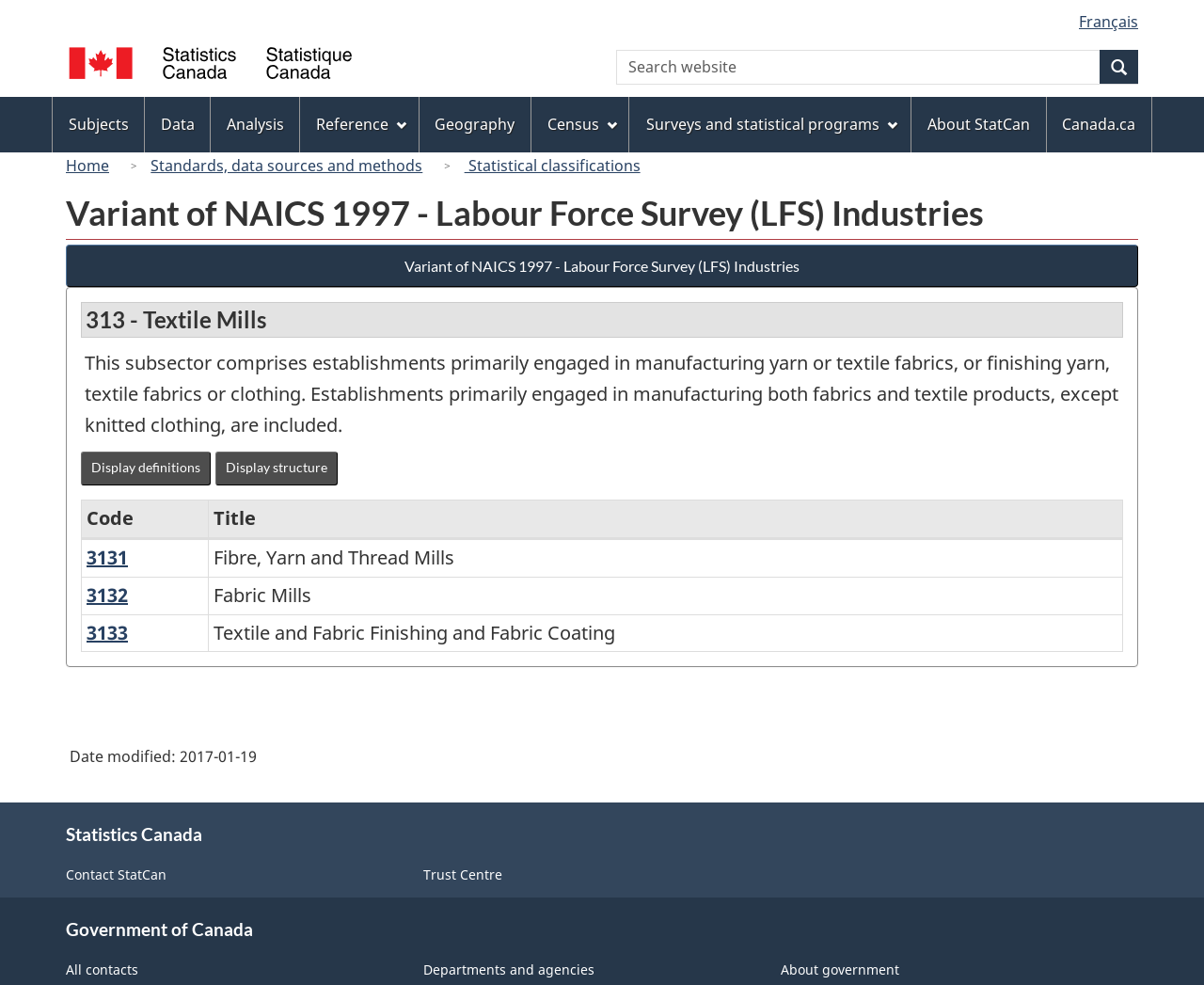Please determine the bounding box coordinates for the element that should be clicked to follow these instructions: "Display definitions".

[0.067, 0.459, 0.175, 0.493]